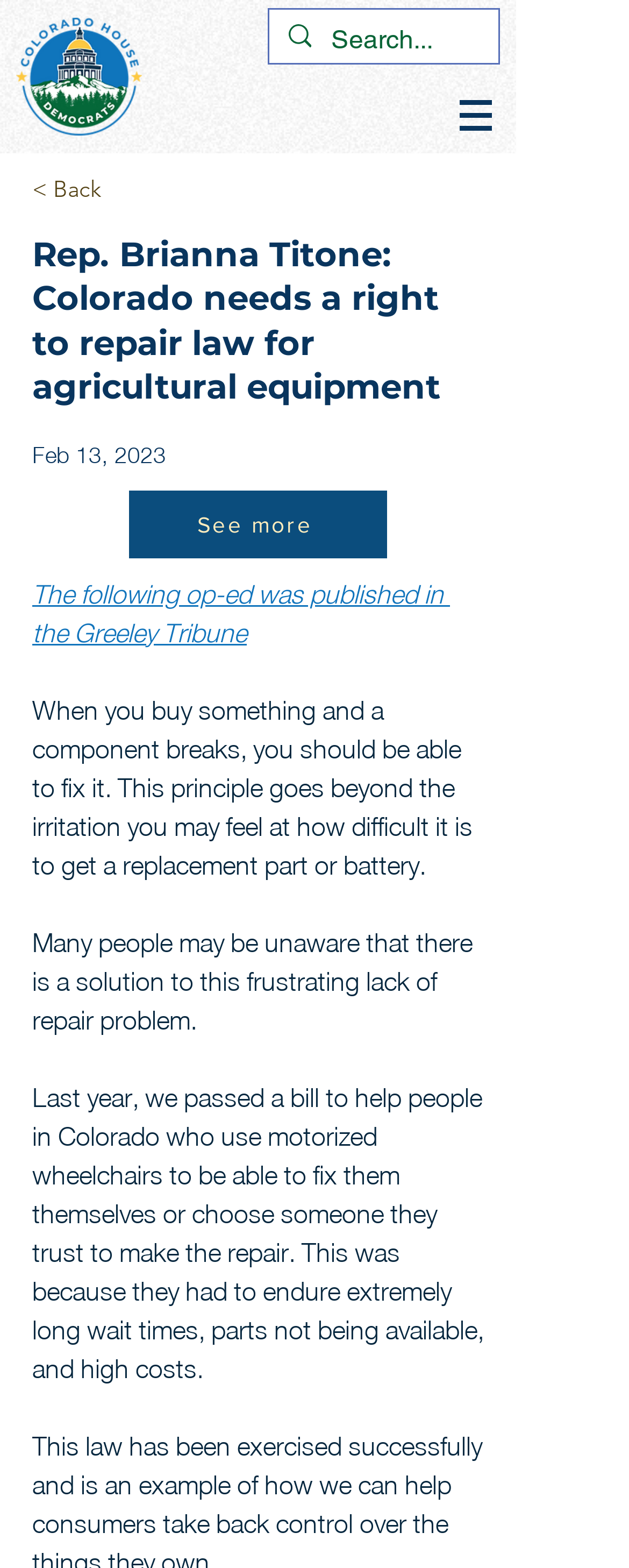Determine the bounding box coordinates for the UI element with the following description: "< Back". The coordinates should be four float numbers between 0 and 1, represented as [left, top, right, bottom].

[0.051, 0.103, 0.359, 0.139]